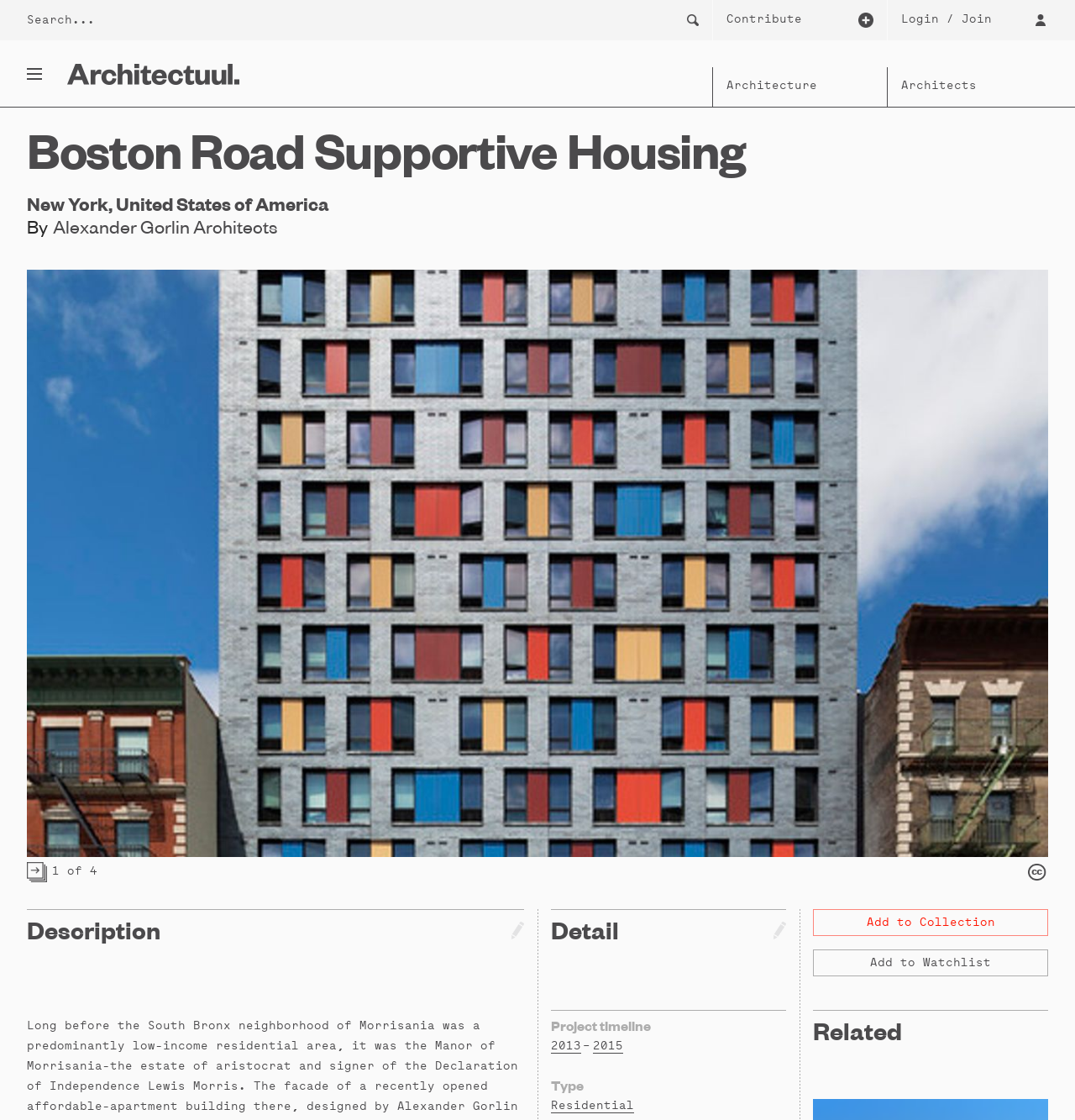Create a detailed narrative describing the layout and content of the webpage.

The webpage is about Boston Road Supportive Housing, a project on Architectuul. At the top, there is a search bar with a textbox and a button, allowing users to search for specific content. Next to the search bar, there is a link to contribute to the platform. 

On the top-right corner, there is a disclosure triangle for logging in or joining the platform. Below the search bar, there is a link to the Architectuul homepage, followed by links to Architecture and Architects categories.

The main content of the webpage is about the Boston Road Supportive Housing project. The project's title is displayed prominently, along with its location, New York, United States of America. The architect of the project, Alexander Gorlin Architects, is also mentioned. 

There are two large images of the project, taking up most of the page's real estate. Below the images, there is a navigation link to view more images, with the current image being the first of four. 

At the bottom of the page, there is a copyright notice stating that all rights are reserved. There are also links to related categories, such as the project's completion years (2013-2015) and its type (Residential). Additionally, users can add the project to their collection or watchlist using the links provided.